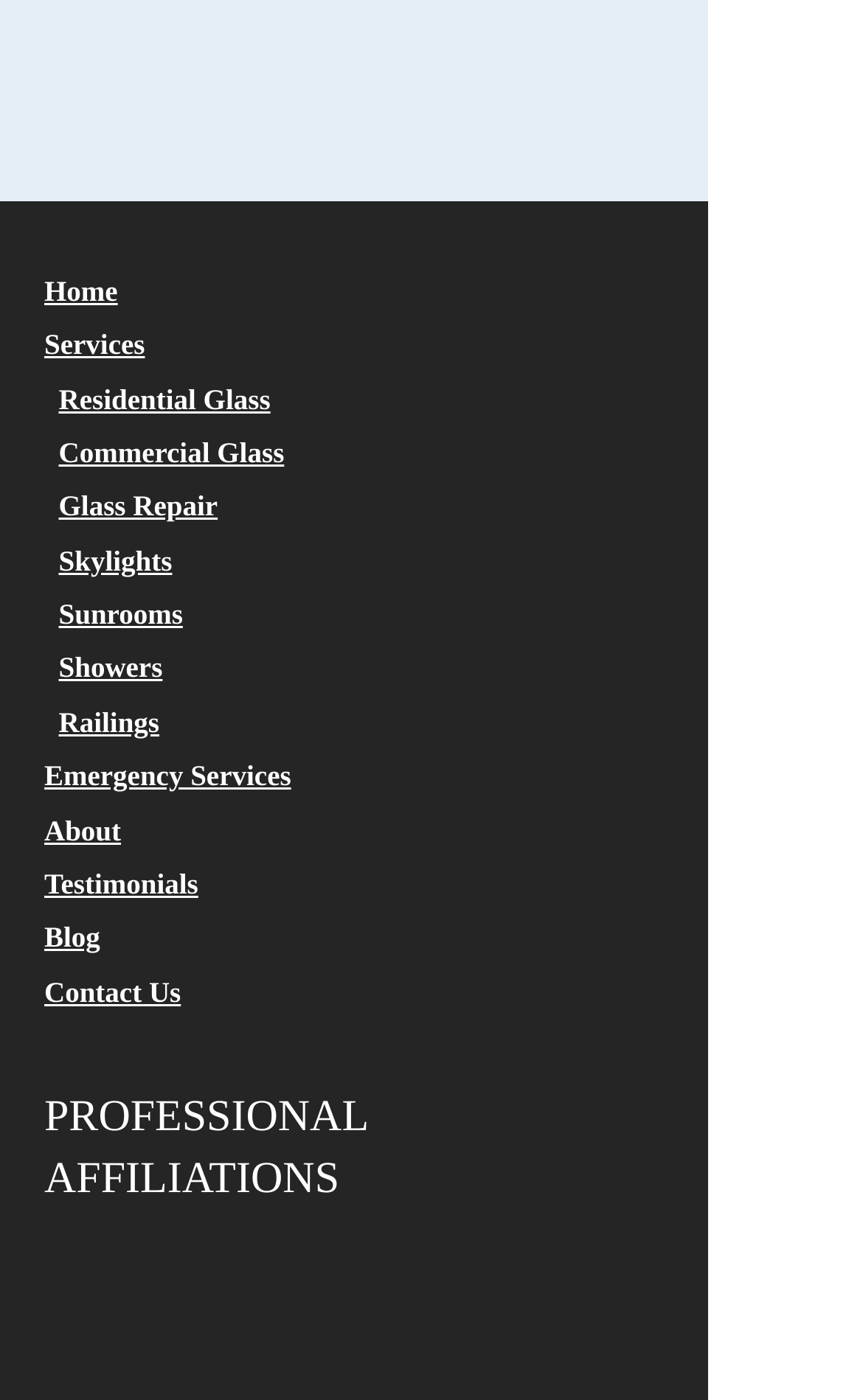Provide the bounding box coordinates of the UI element this sentence describes: "Residential Glass".

[0.068, 0.273, 0.313, 0.296]